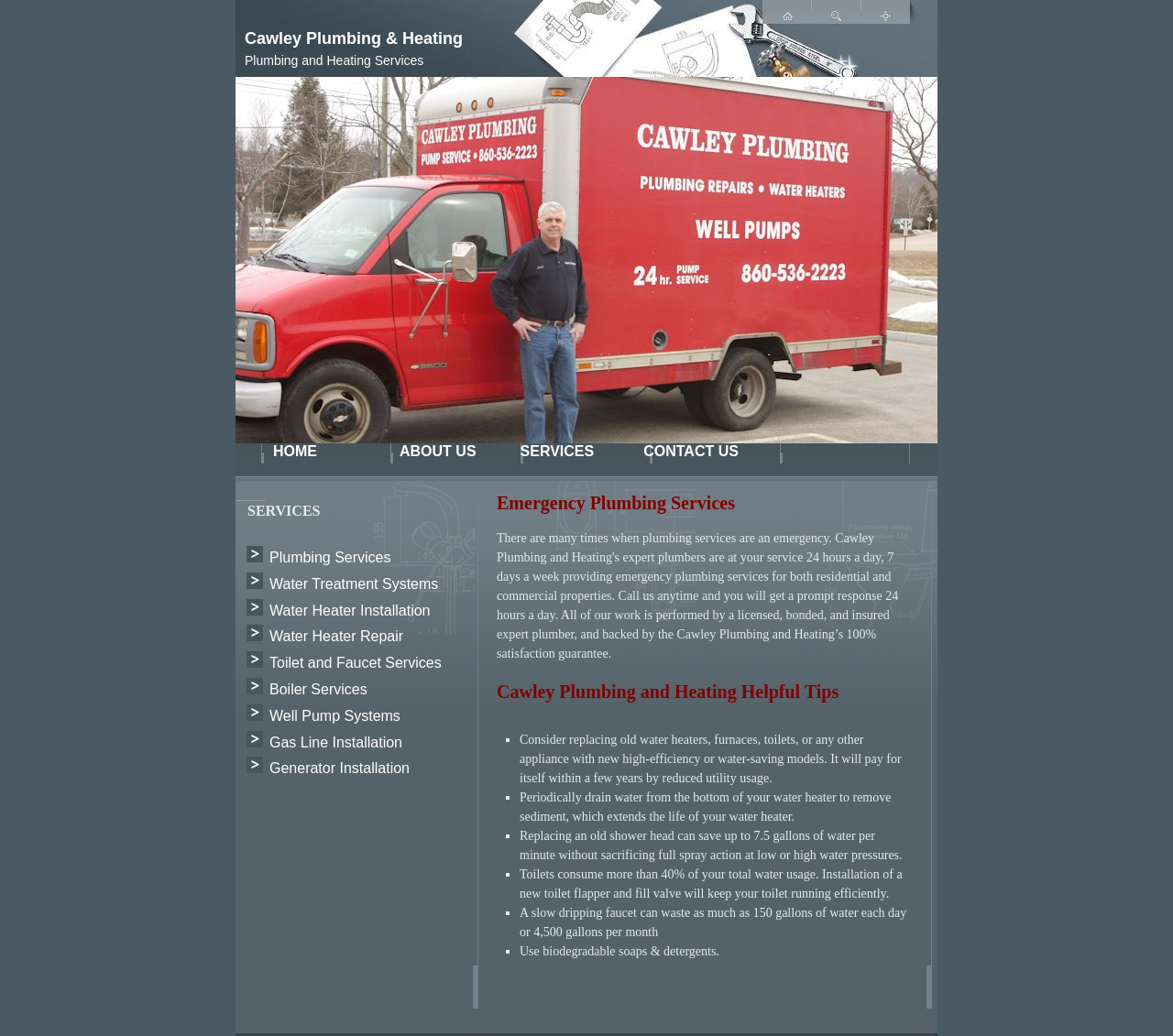Please find the bounding box coordinates (top-left x, top-left y, bottom-right x, bottom-right y) in the screenshot for the UI element described as follows: contact us

[0.549, 0.428, 0.63, 0.443]